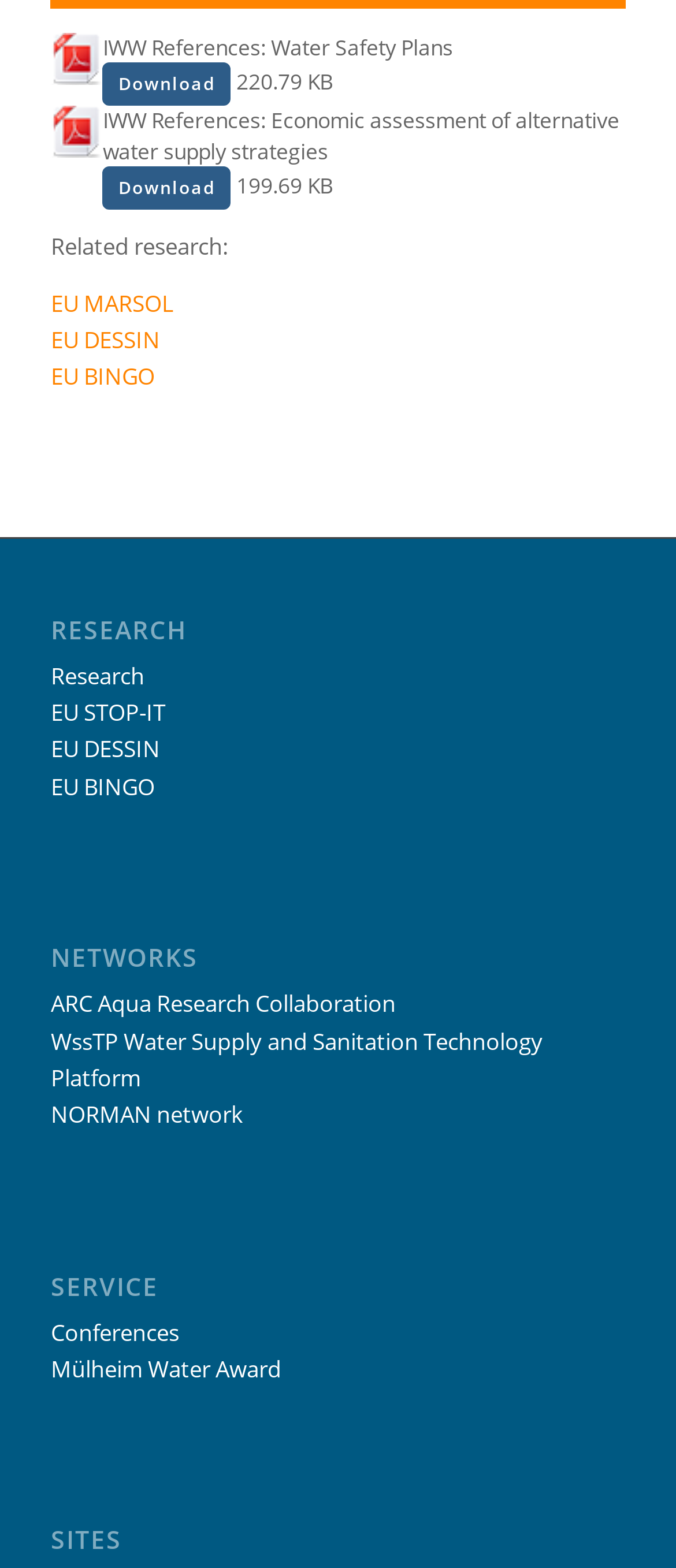How many research references are available?
Based on the screenshot, provide your answer in one word or phrase.

2